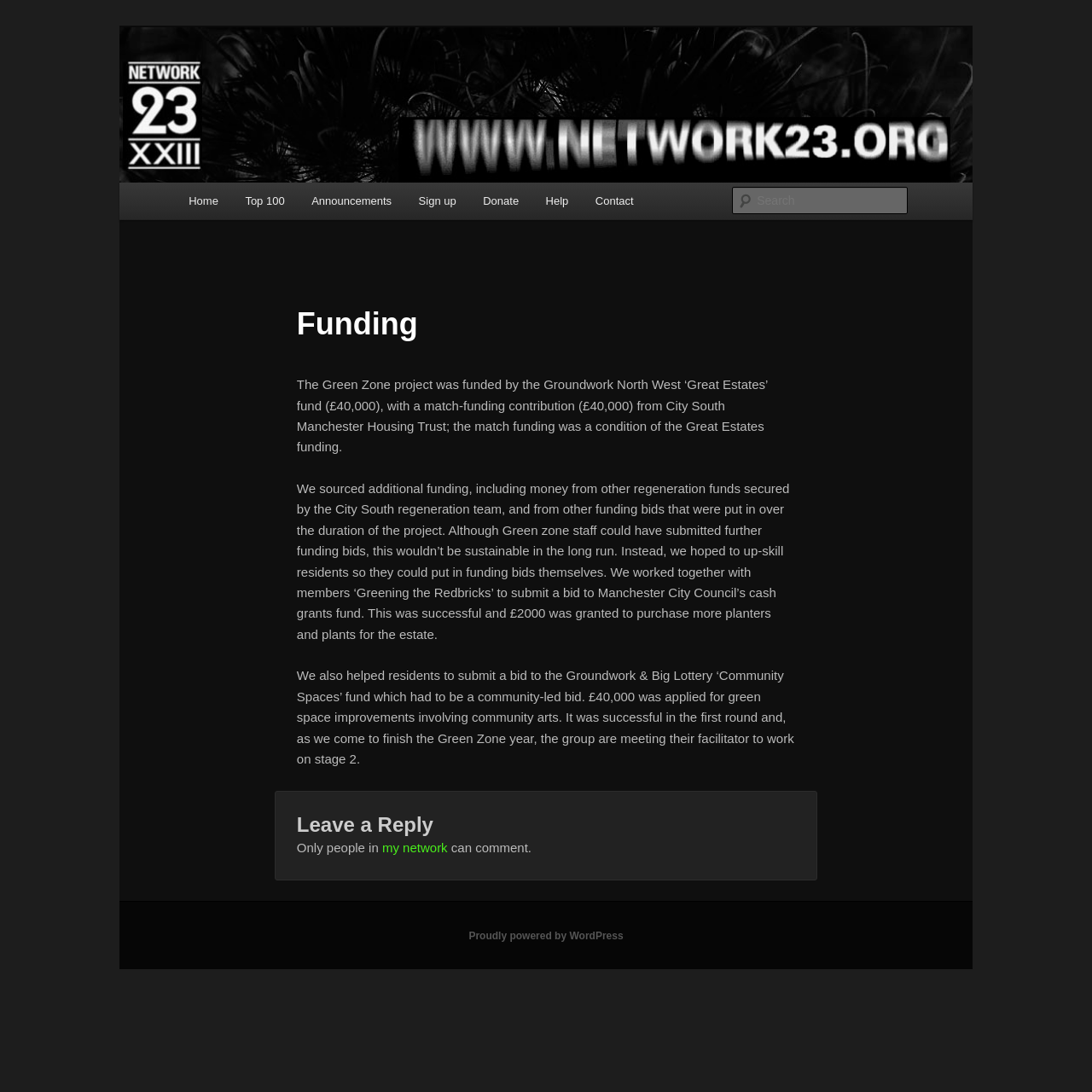What is required to comment on the webpage?
Answer briefly with a single word or phrase based on the image.

my network